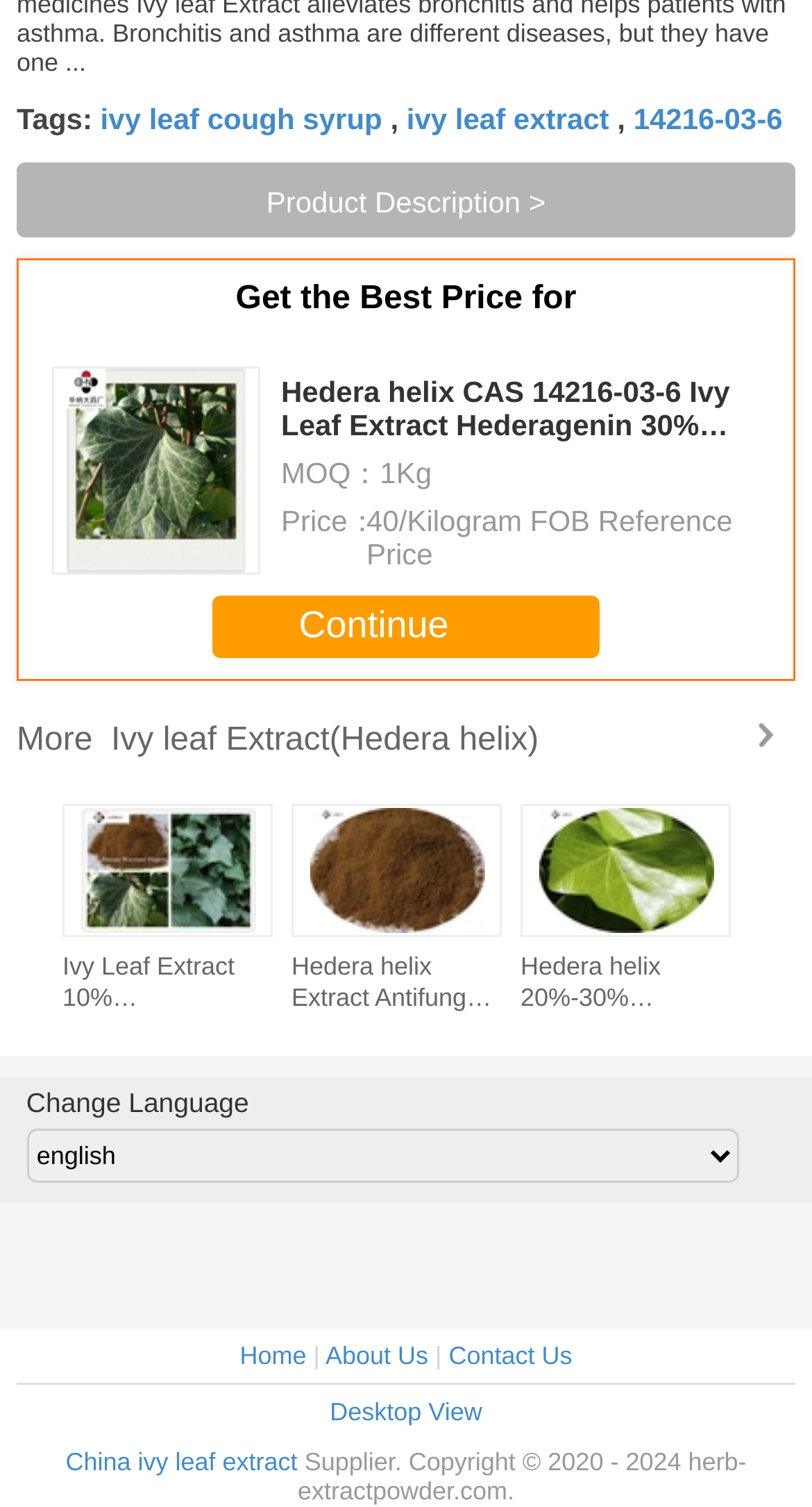Find the bounding box coordinates of the clickable area required to complete the following action: "Contact the supplier".

[0.552, 0.89, 0.705, 0.909]